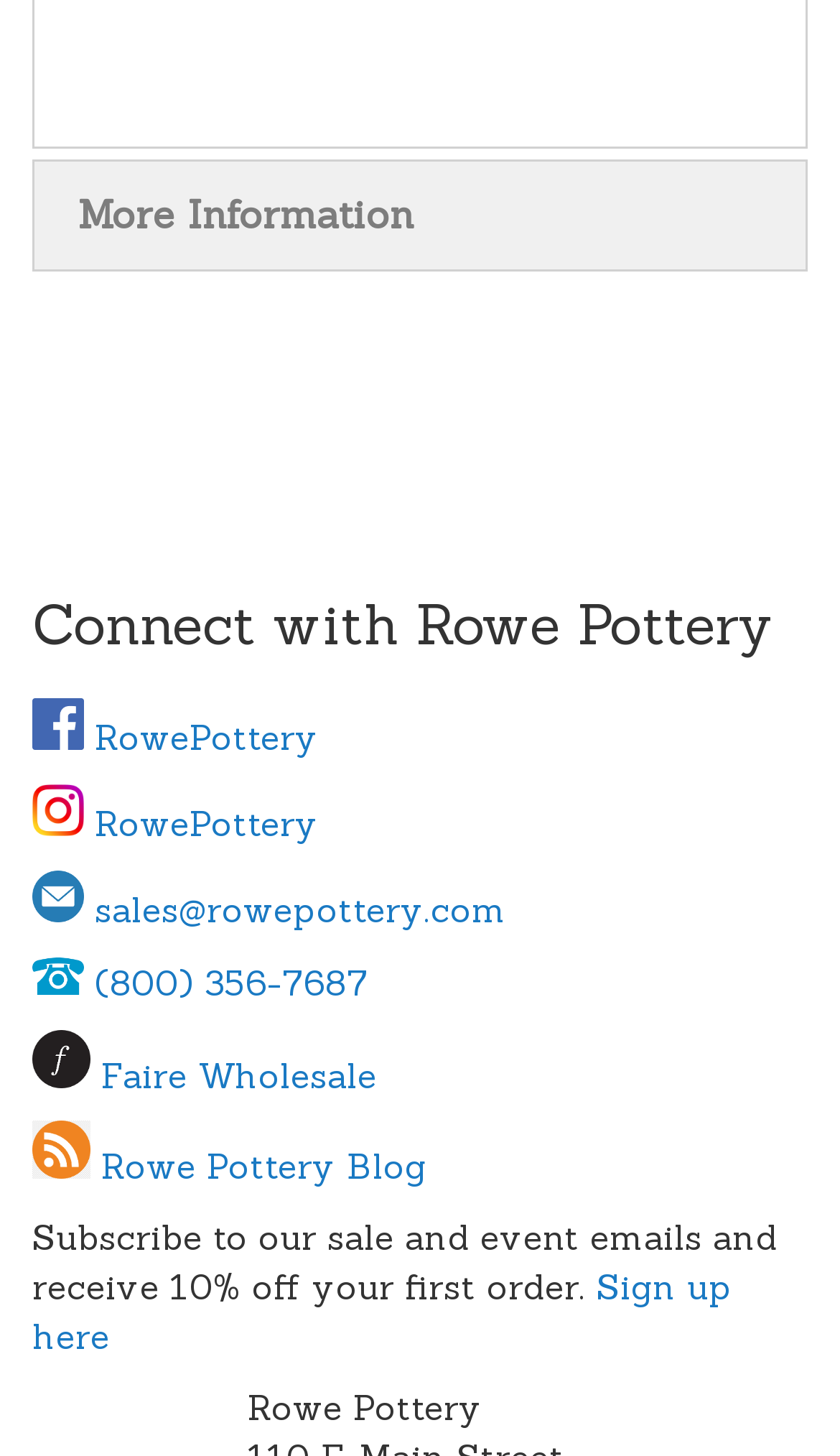Provide a one-word or short-phrase response to the question:
What is the benefit of subscribing to emails?

10% off first order